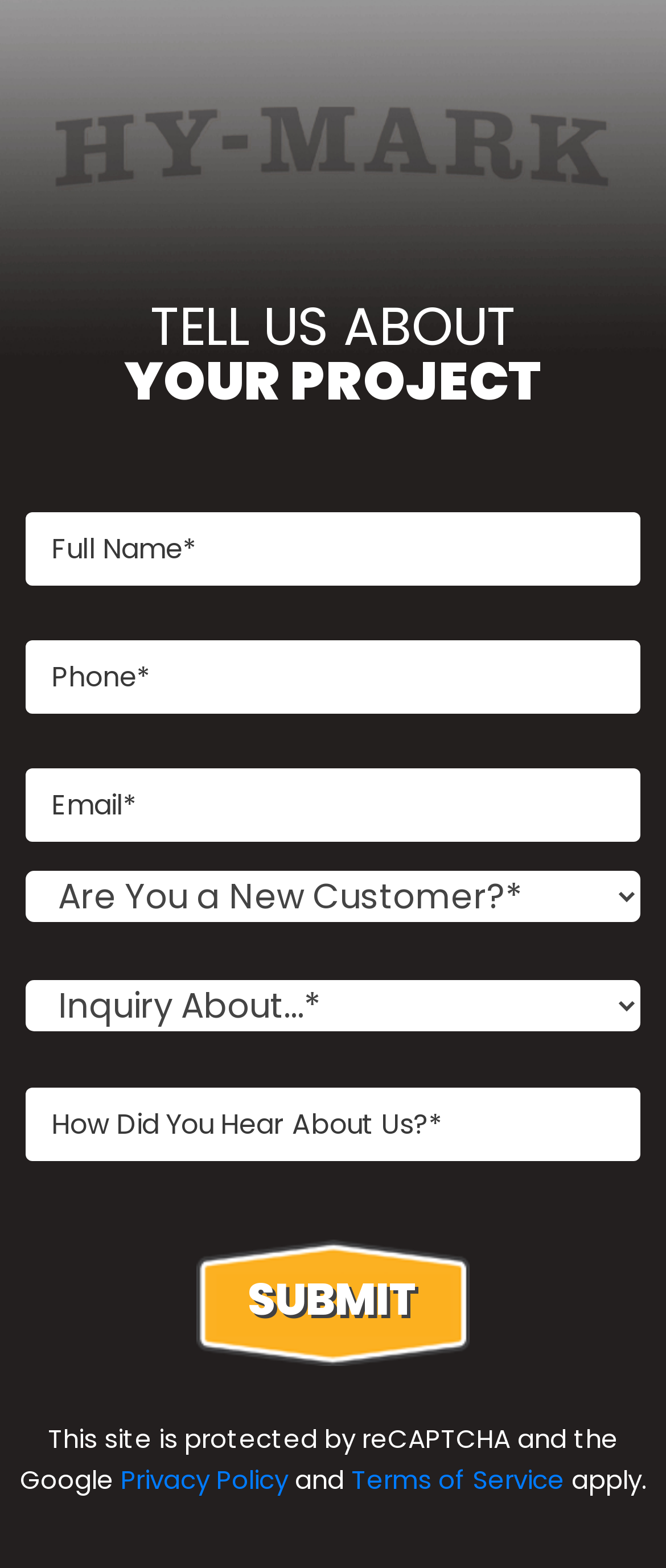Determine the bounding box coordinates of the target area to click to execute the following instruction: "Click submit."

[0.295, 0.79, 0.705, 0.871]